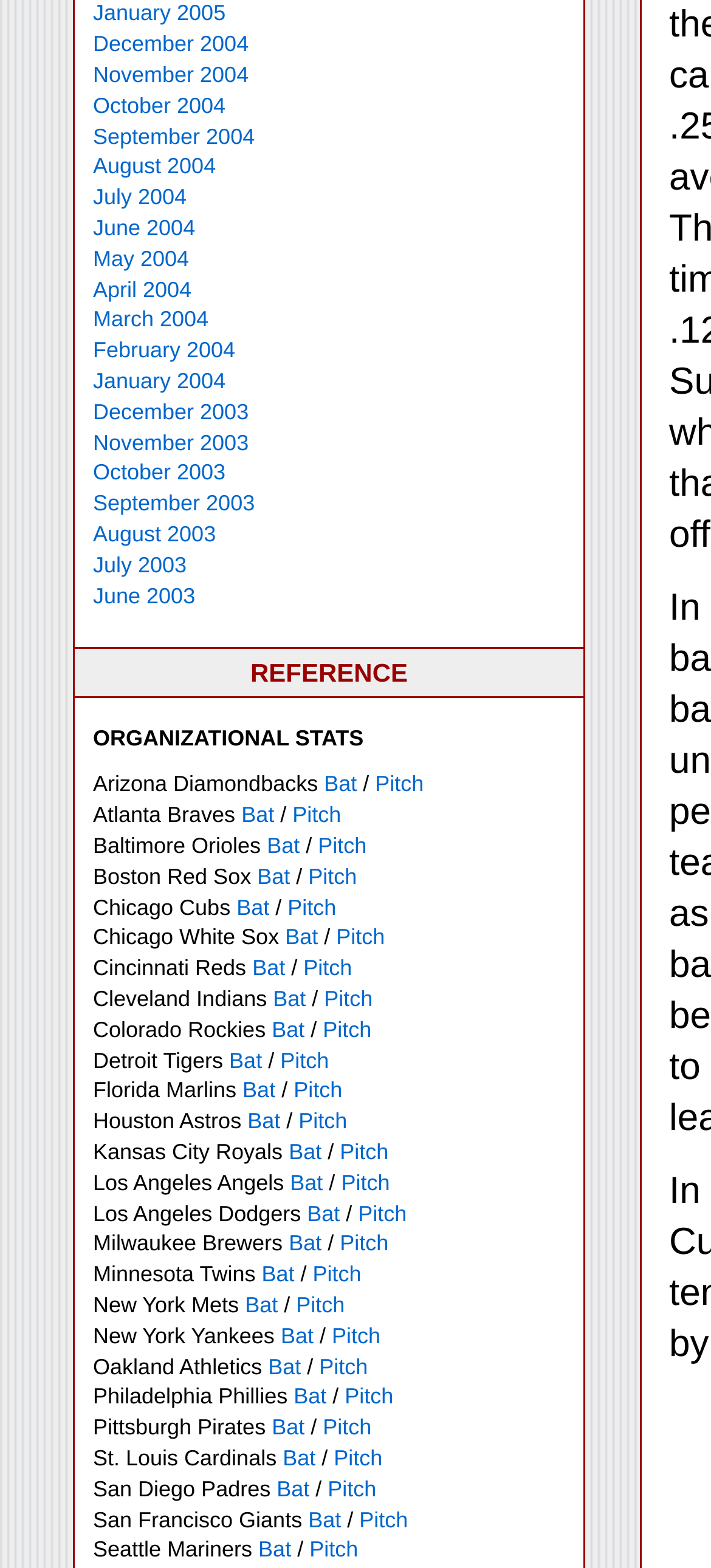For the following element description, predict the bounding box coordinates in the format (top-left x, top-left y, bottom-right x, bottom-right y). All values should be floating point numbers between 0 and 1. Description: Pitch

[0.485, 0.883, 0.553, 0.899]